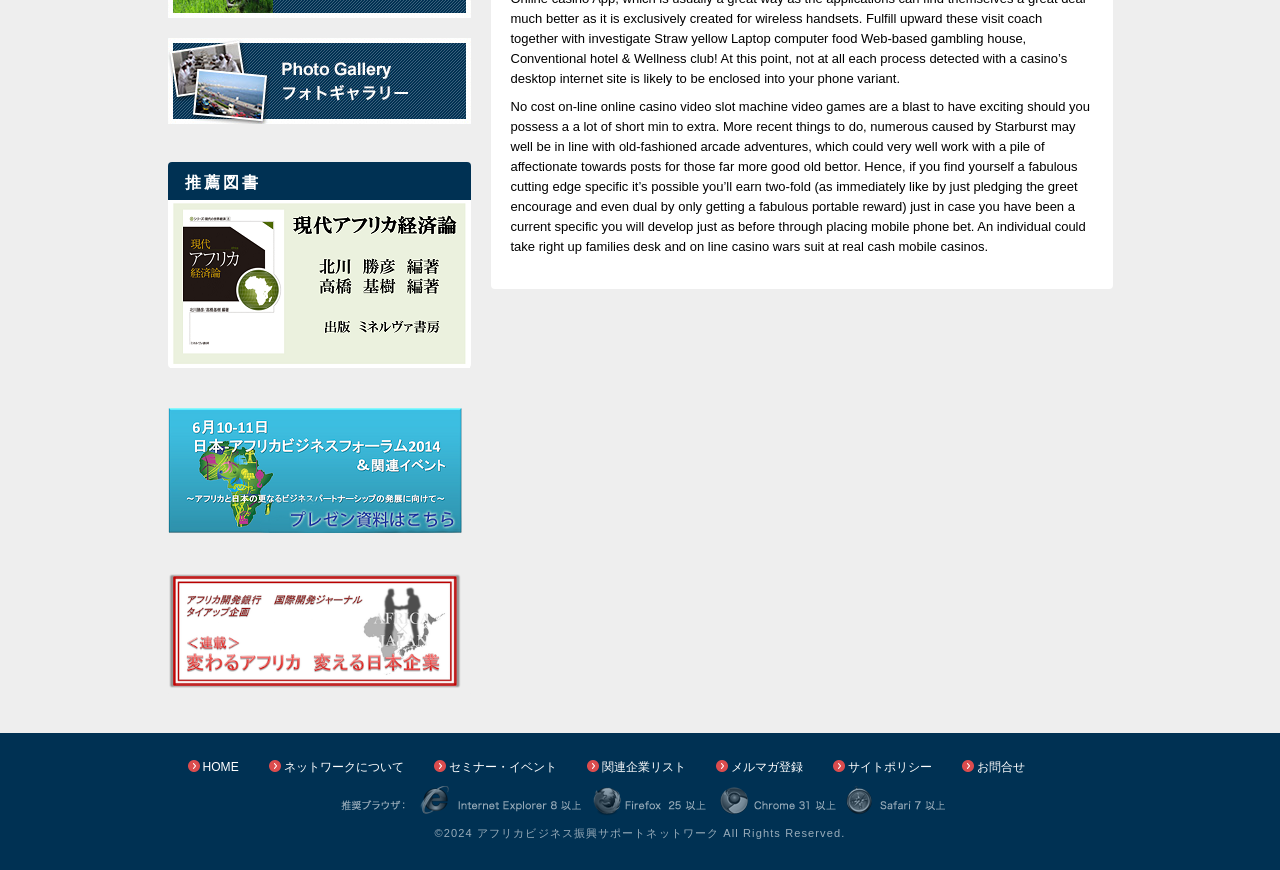Identify the bounding box coordinates of the area you need to click to perform the following instruction: "Learn about modern African economy".

[0.131, 0.229, 0.368, 0.246]